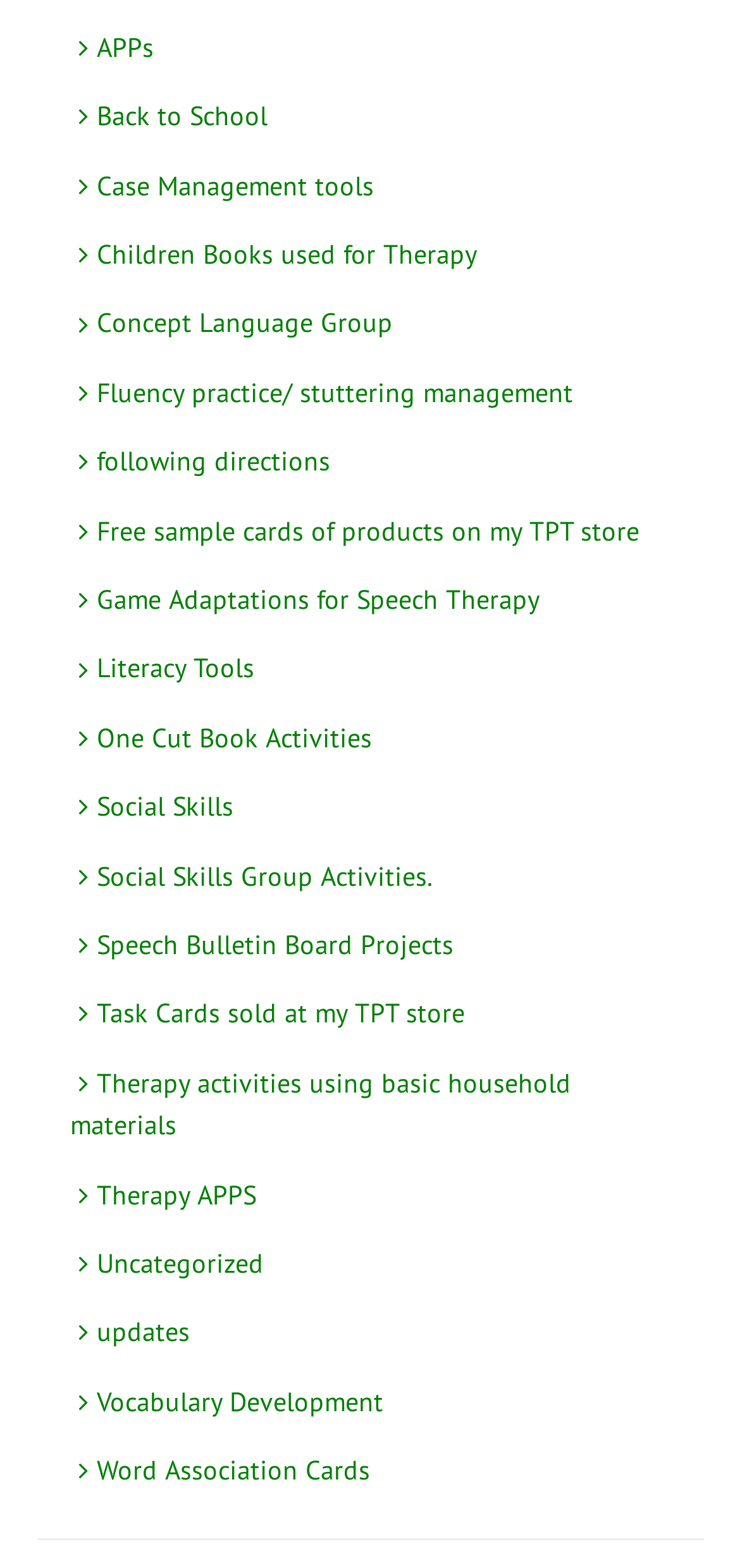For the element described, predict the bounding box coordinates as (top-left x, top-left y, bottom-right x, bottom-right y). All values should be between 0 and 1. Element description: Back to School

[0.095, 0.063, 0.362, 0.085]